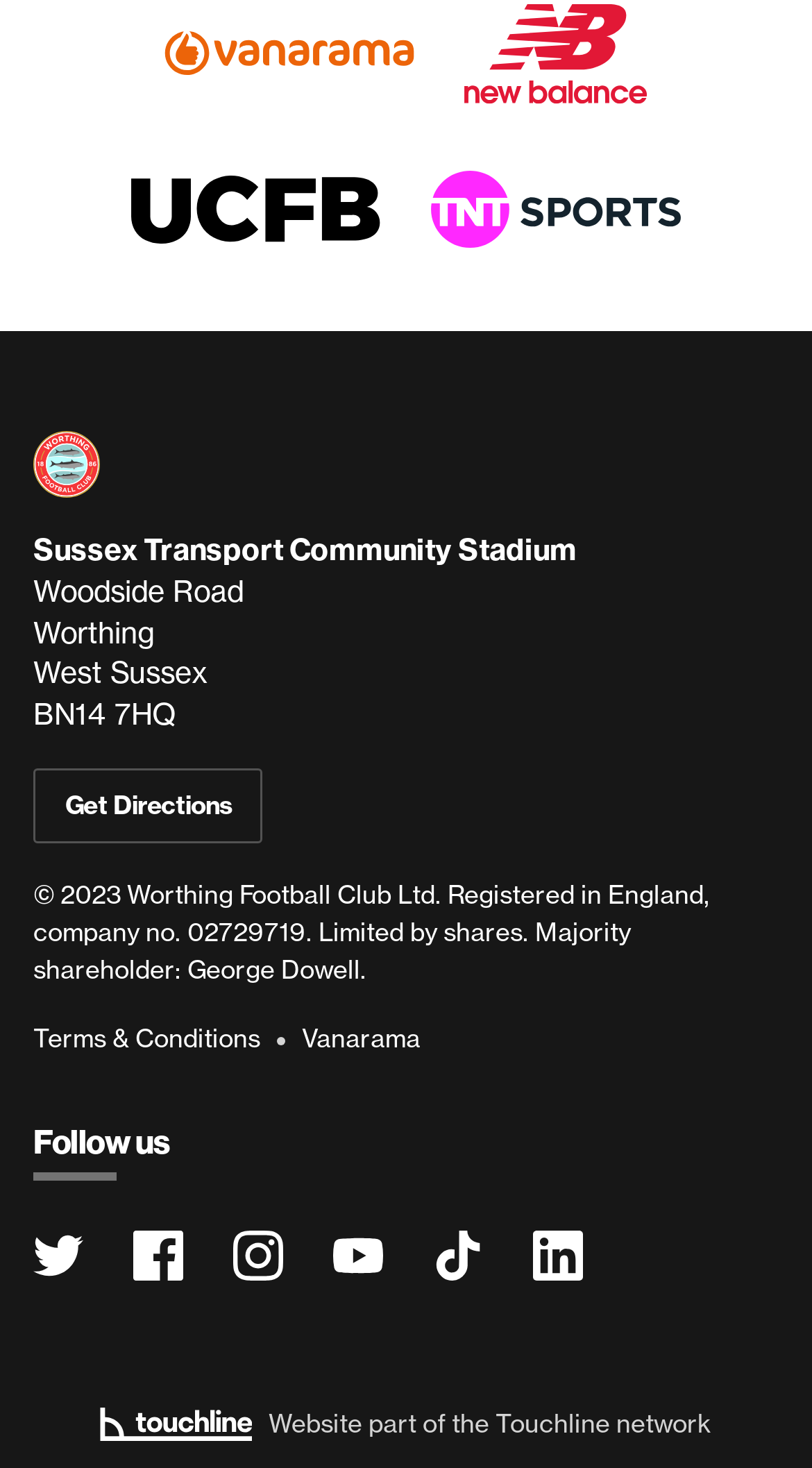What is the postcode of the stadium?
Refer to the image and respond with a one-word or short-phrase answer.

BN14 7HQ